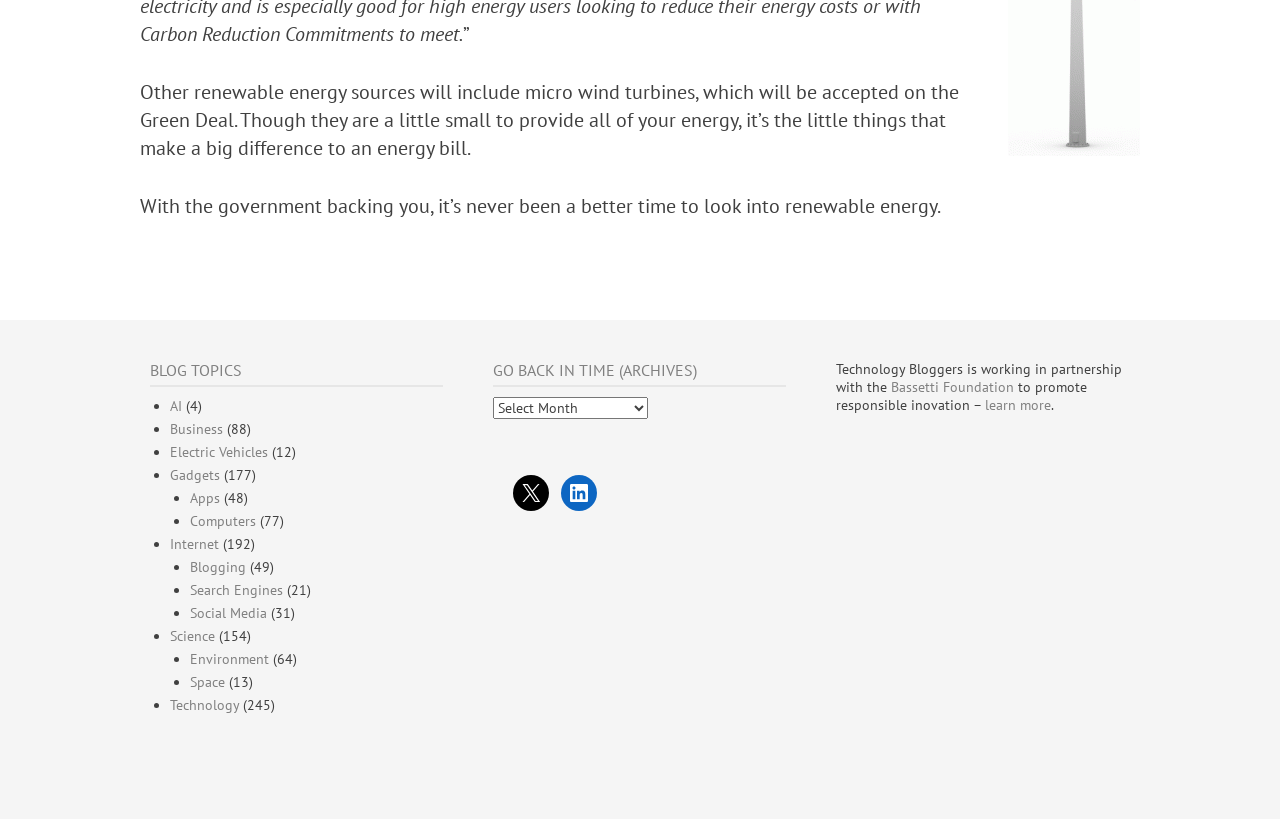Answer in one word or a short phrase: 
How many blog topics are listed?

13